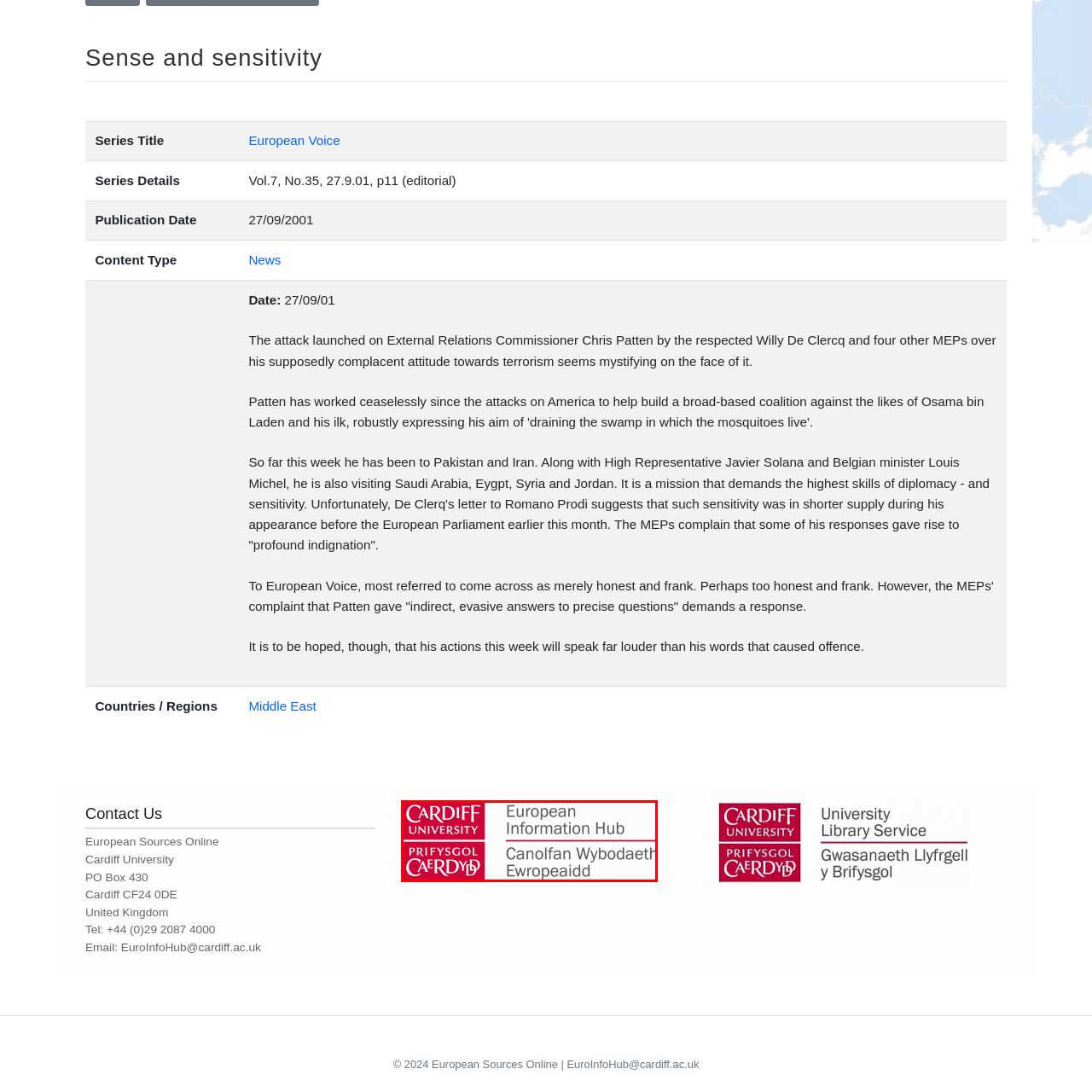Generate a detailed caption for the image within the red outlined area.

The image displays the logo for the **European Information Hub** at **Cardiff University**. The logo is designed with a prominent red background featuring the text "CARDIFF UNIVERSITY" in bold white letters at the top, indicating the affiliation with the university. Below this, "European Information Hub" is displayed in a modern typeface, emphasizing the resource's focus on providing information related to Europe. The Welsh translation, "Canolfan Wybodiaeth Ewropeaidd," is also included, showcasing Cardiff University’s commitment to bilingualism and its connection to the local culture. Overall, the logo reflects the hub’s academic integrity and dedication to European studies and resources.